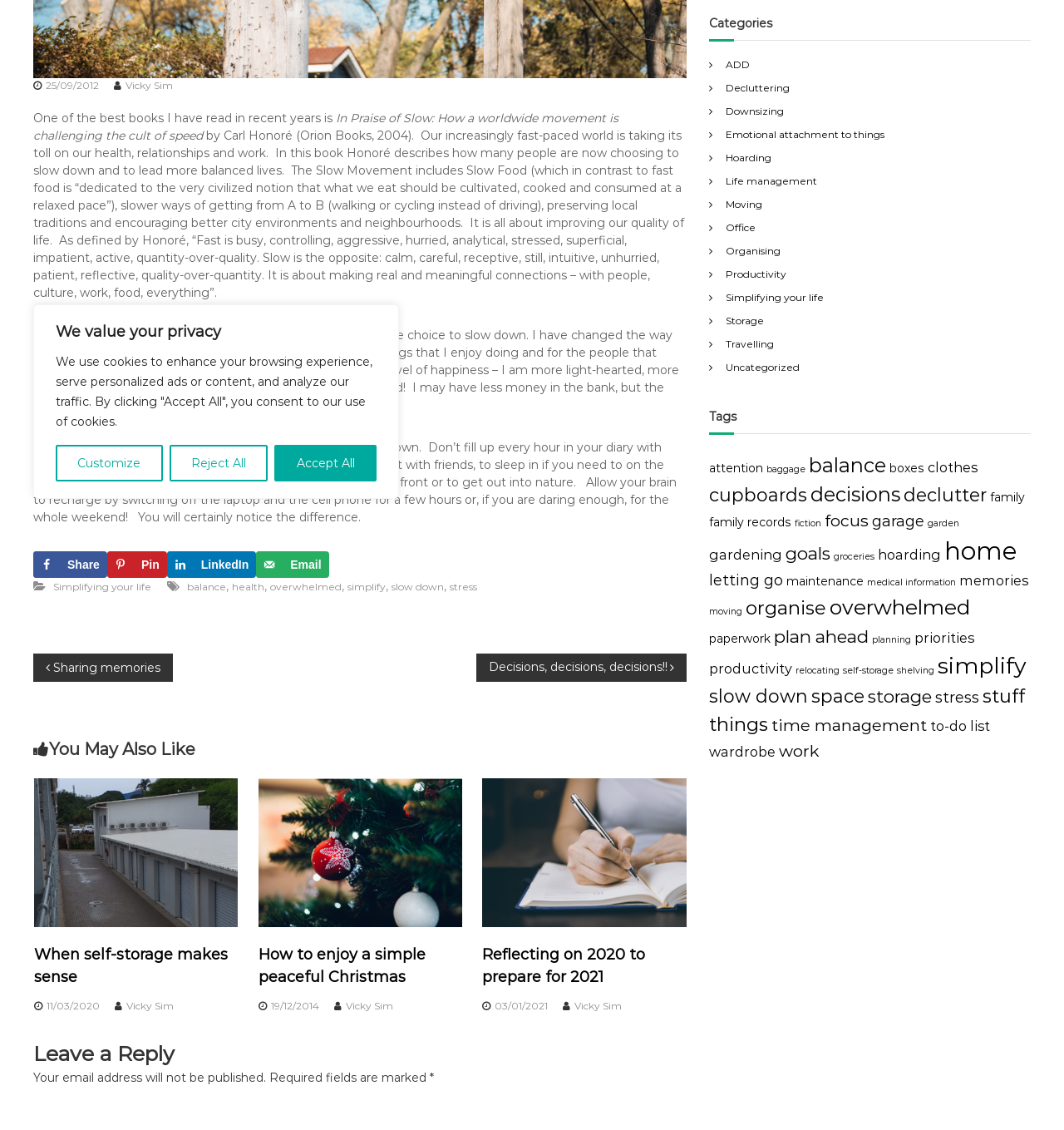Using the webpage screenshot, locate the HTML element that fits the following description and provide its bounding box: "Emotional attachment to things".

[0.682, 0.113, 0.832, 0.124]